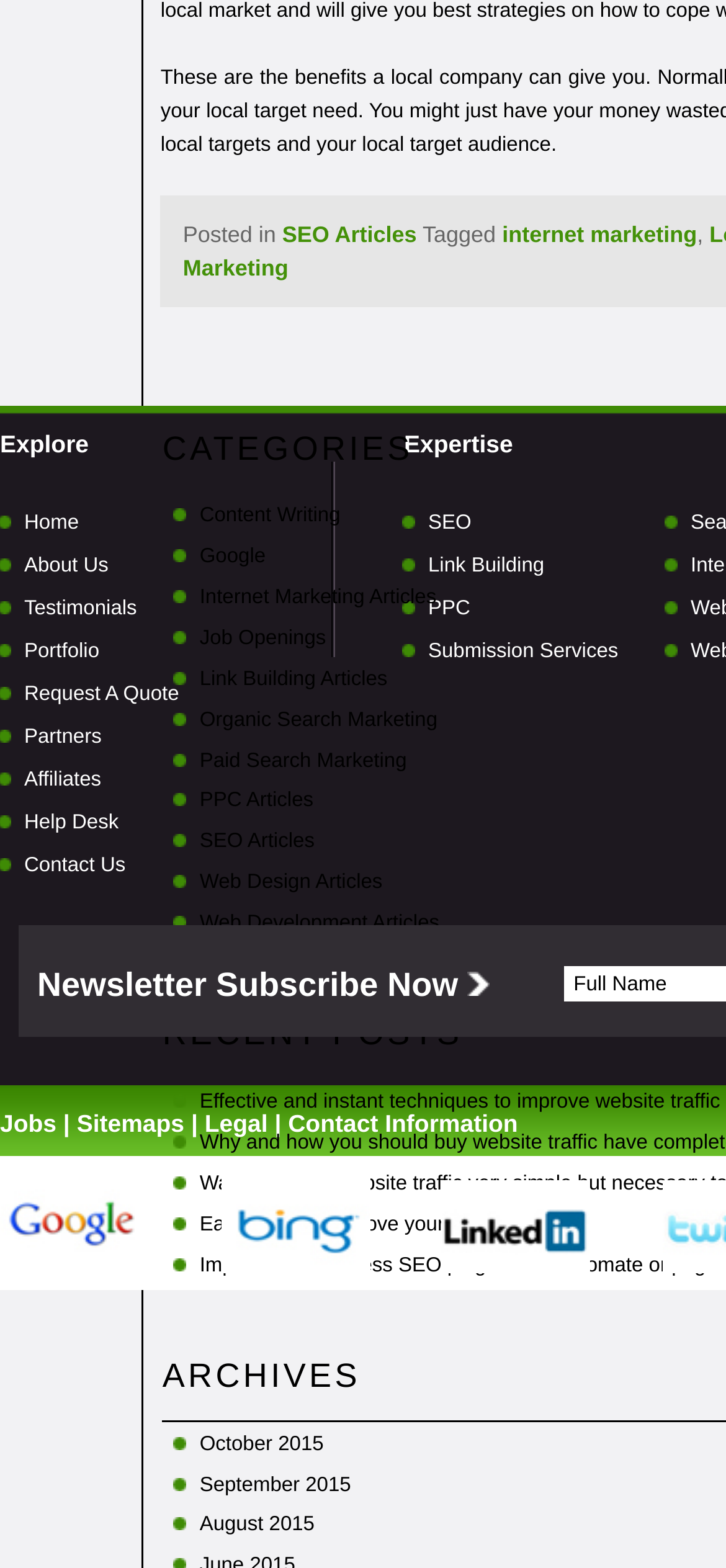Please identify the bounding box coordinates of the region to click in order to complete the task: "View the 'Effective and instant techniques to improve website traffic' article". The coordinates must be four float numbers between 0 and 1, specified as [left, top, right, bottom].

[0.275, 0.696, 0.992, 0.71]